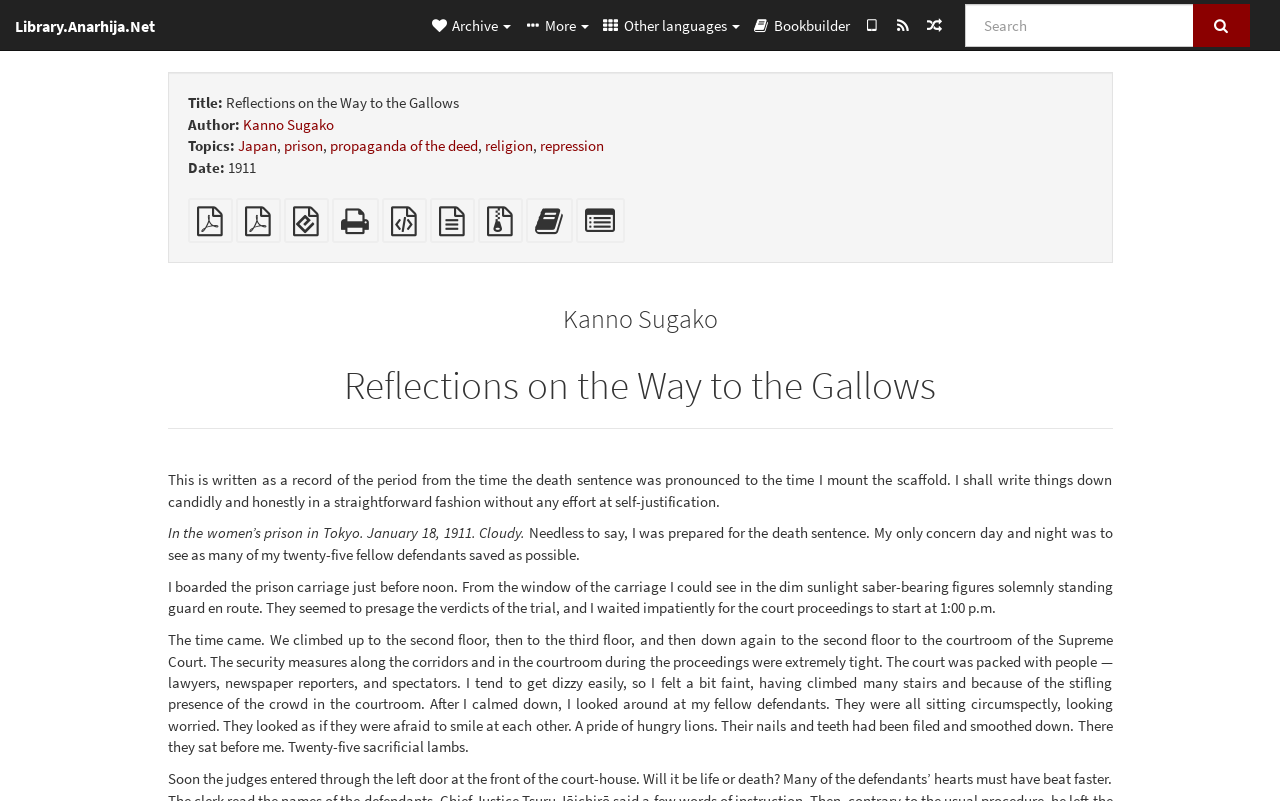Carefully examine the image and provide an in-depth answer to the question: What is the author of the text?

The author of the text can be found by looking at the 'Author:' section, which is located below the 'Title:' section. The text 'Author:' is followed by a link with the text 'Kanno Sugako', which indicates that Kanno Sugako is the author of the text.